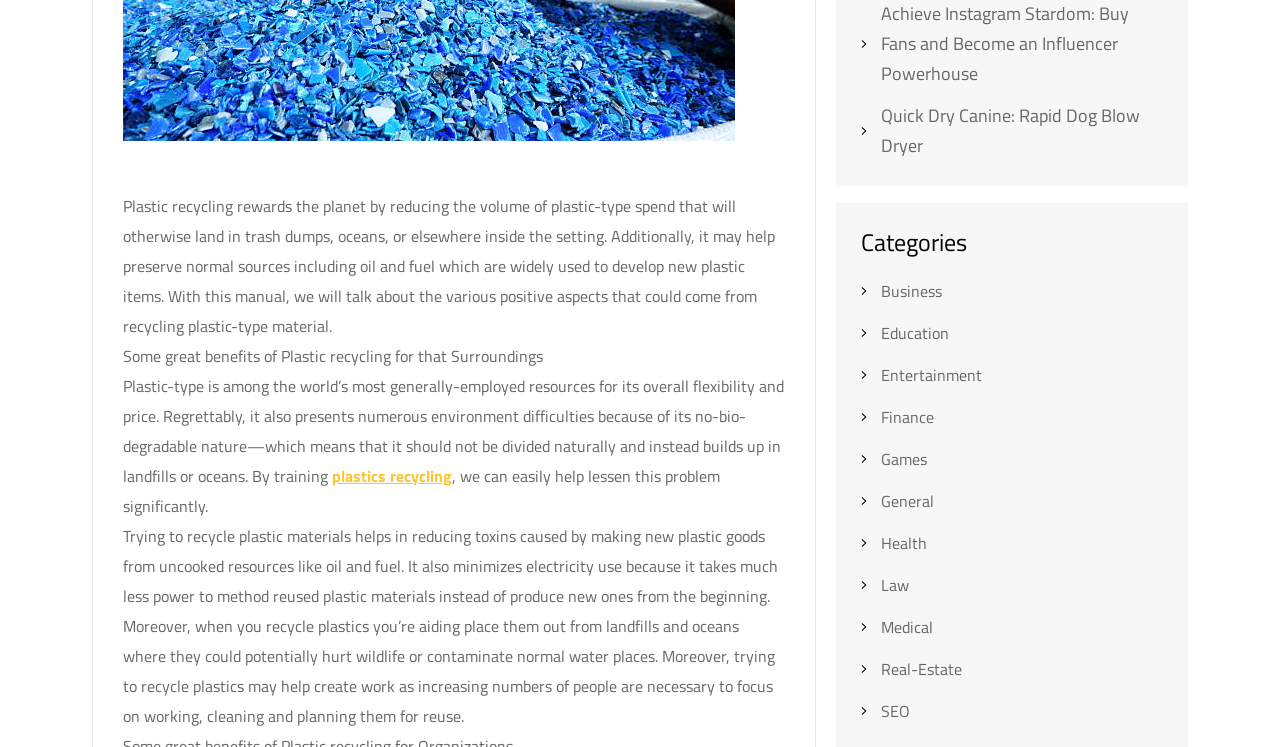From the webpage screenshot, identify the region described by Entertainment. Provide the bounding box coordinates as (top-left x, top-left y, bottom-right x, bottom-right y), with each value being a floating point number between 0 and 1.

[0.688, 0.486, 0.767, 0.518]